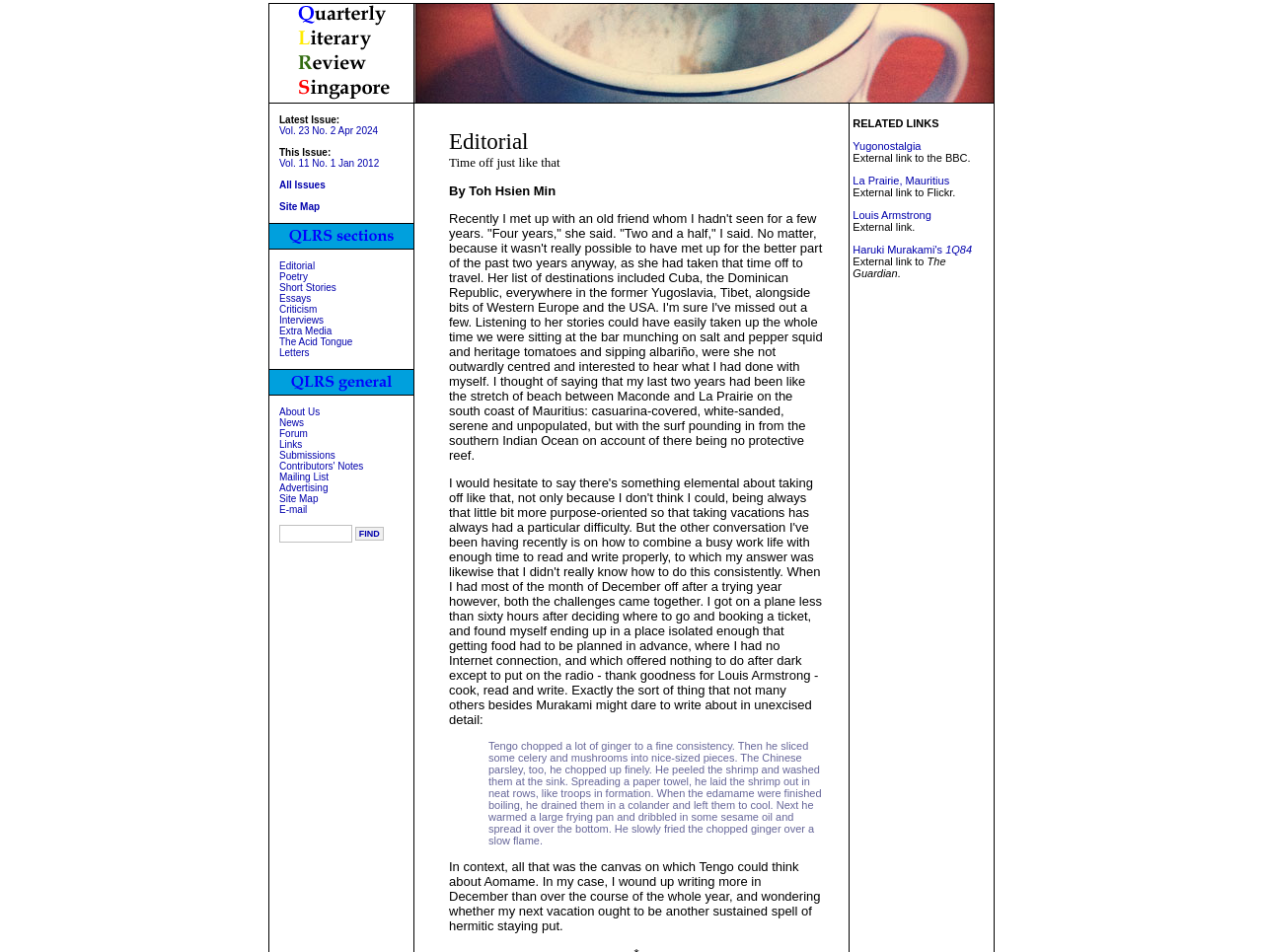Identify the bounding box for the described UI element: "La Prairie, Mauritius".

[0.675, 0.183, 0.752, 0.196]